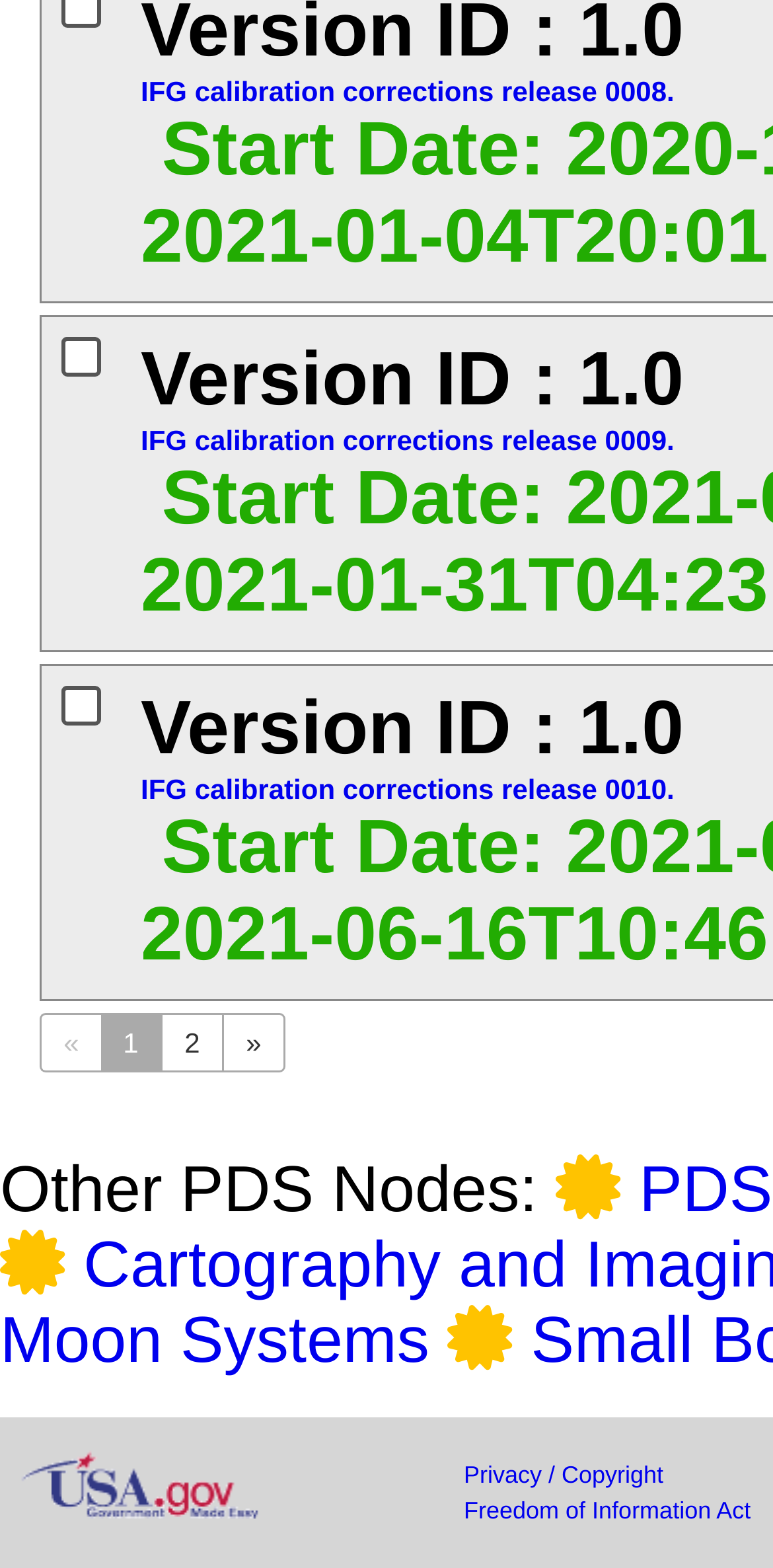What is the text of the link at the bottom left?
Based on the screenshot, answer the question with a single word or phrase.

Small Bodies